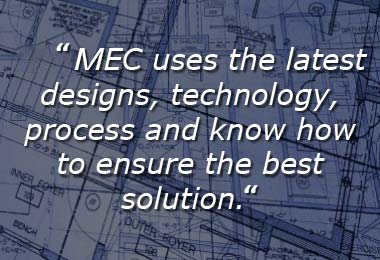Break down the image and describe each part extensively.

The image features a quote from Minc Elevator Consulting (MEC) that emphasizes their commitment to using cutting-edge designs, technology, and processes in their lift design and specification services. The text, presented in a stylish font, reads: “MEC uses the latest designs, technology, process and know how to ensure the best solution.” The background showcases architectural plans, reinforcing the theme of precise design and engineering. This visual representation effectively communicates MEC's expertise in optimizing lift systems to provide superior solutions tailored to their clients' needs.